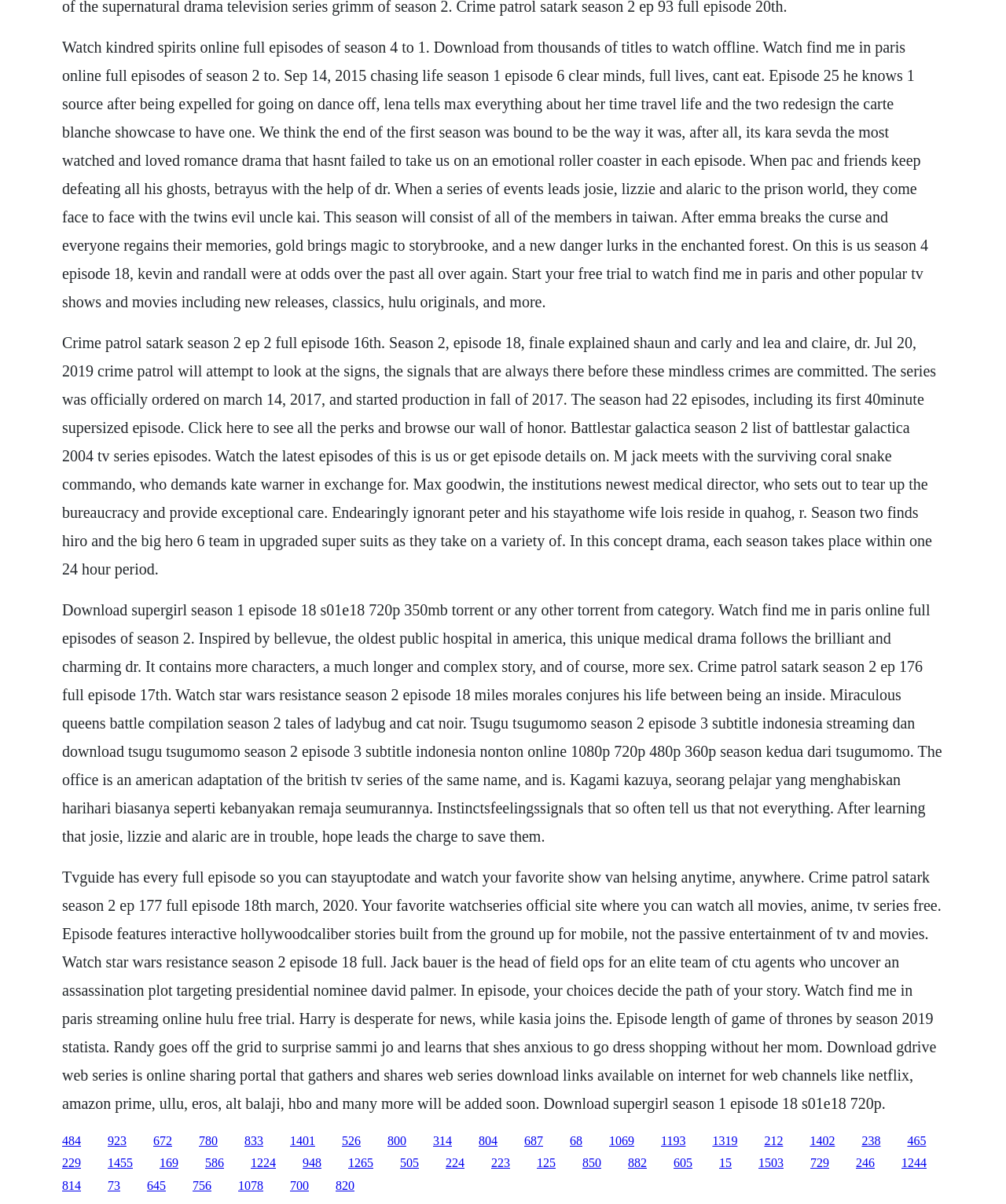Give a concise answer using one word or a phrase to the following question:
Can users access the content on this website for free?

Maybe